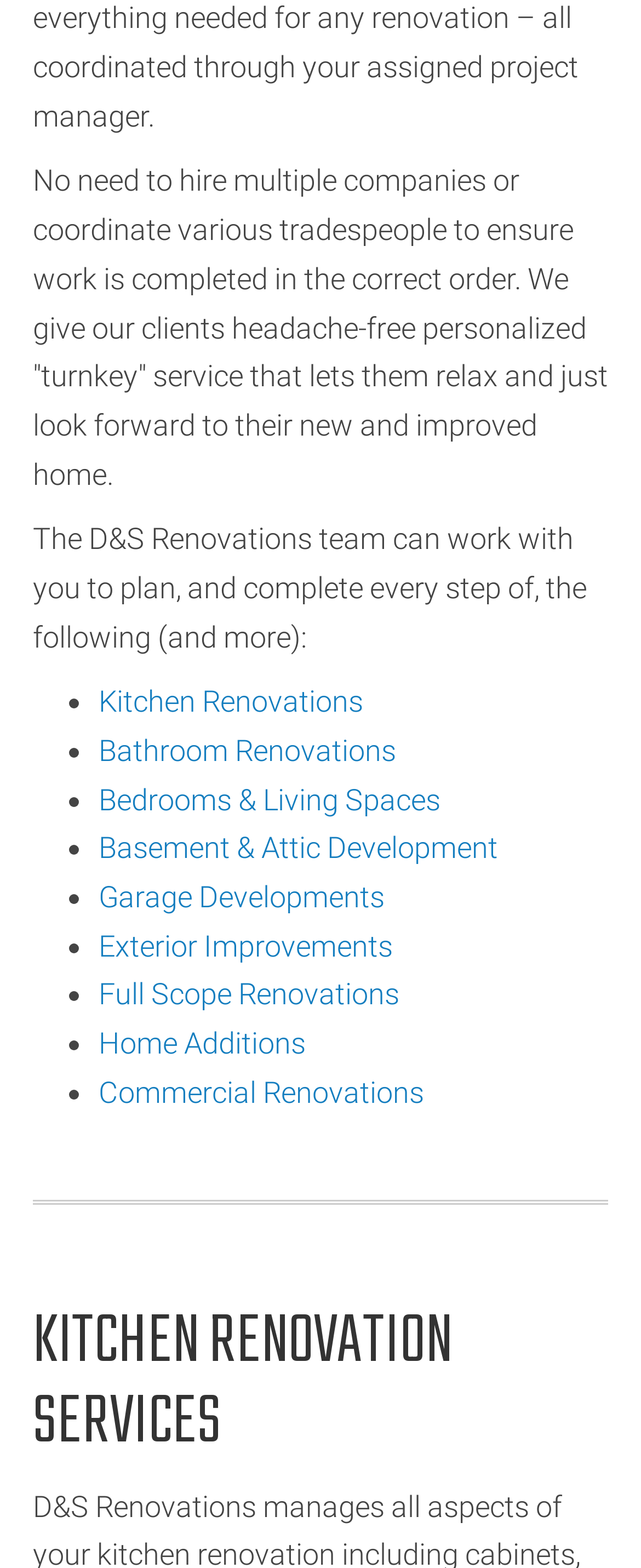Determine the bounding box coordinates of the element's region needed to click to follow the instruction: "click on Kitchen Renovations". Provide these coordinates as four float numbers between 0 and 1, formatted as [left, top, right, bottom].

[0.154, 0.436, 0.567, 0.458]